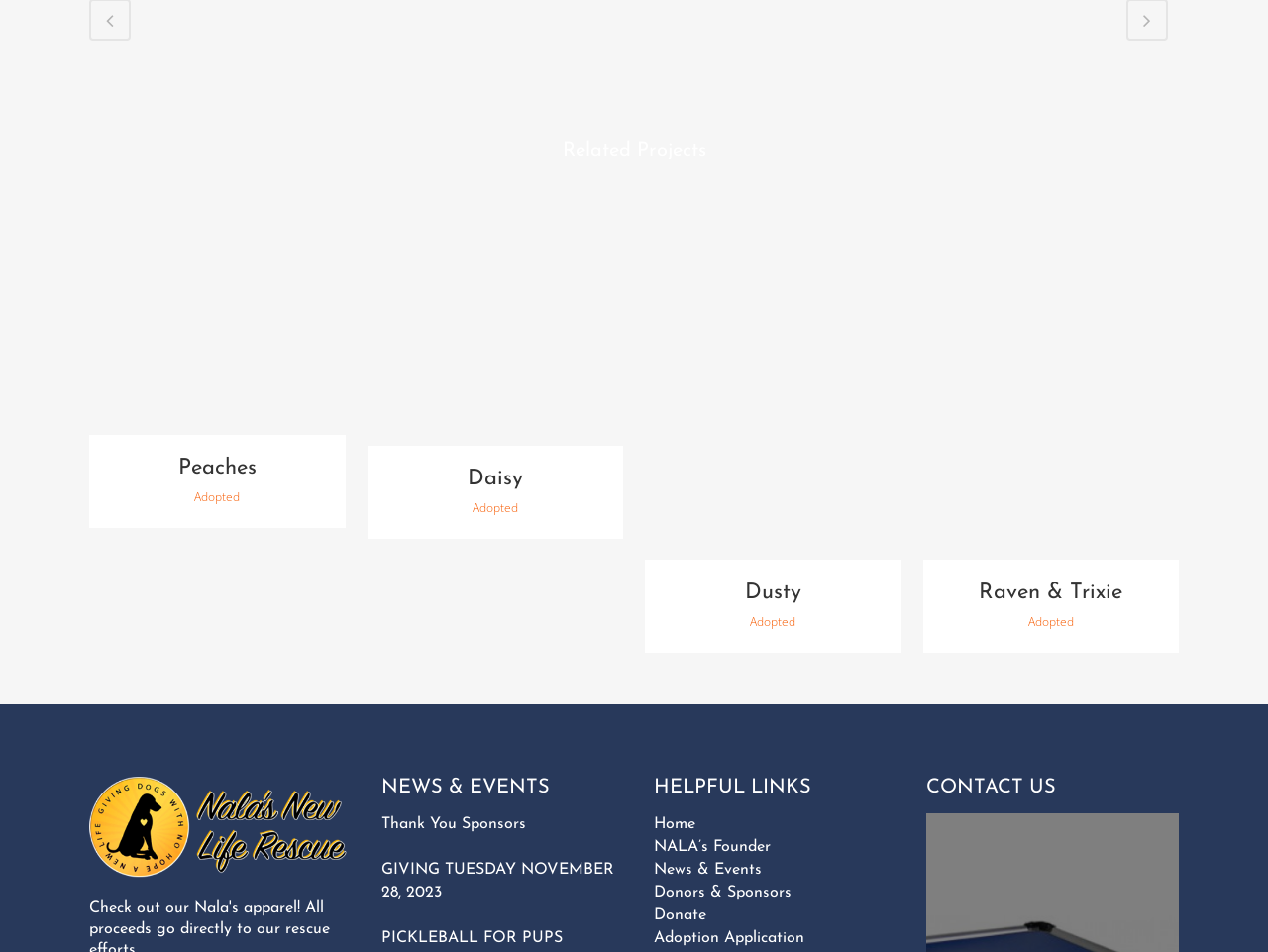What is the name of the last project listed on this page?
Look at the screenshot and give a one-word or phrase answer.

Raven & Trixie